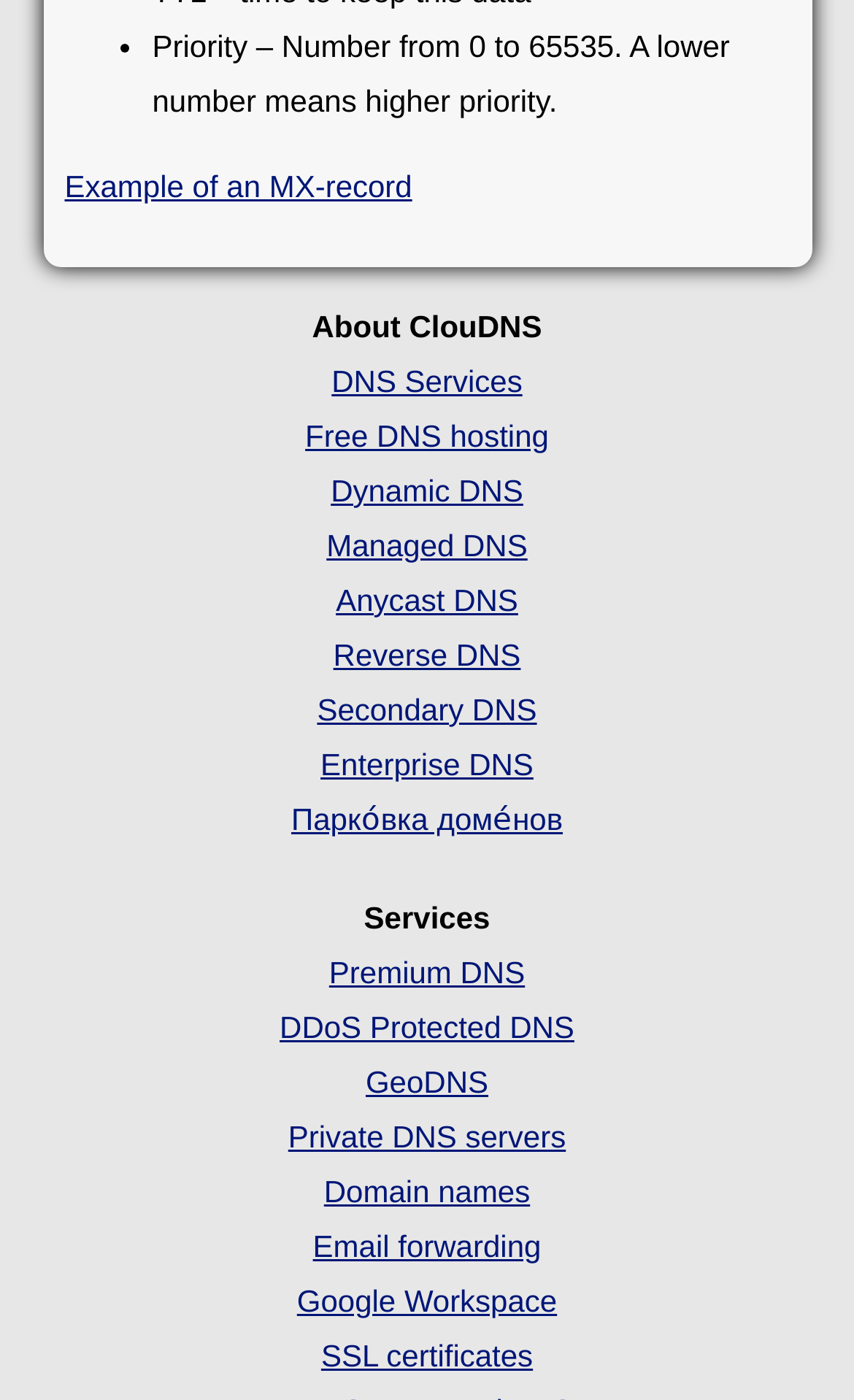Locate the UI element described as follows: "Example of an MX-record". Return the bounding box coordinates as four float numbers between 0 and 1 in the order [left, top, right, bottom].

[0.076, 0.12, 0.483, 0.145]